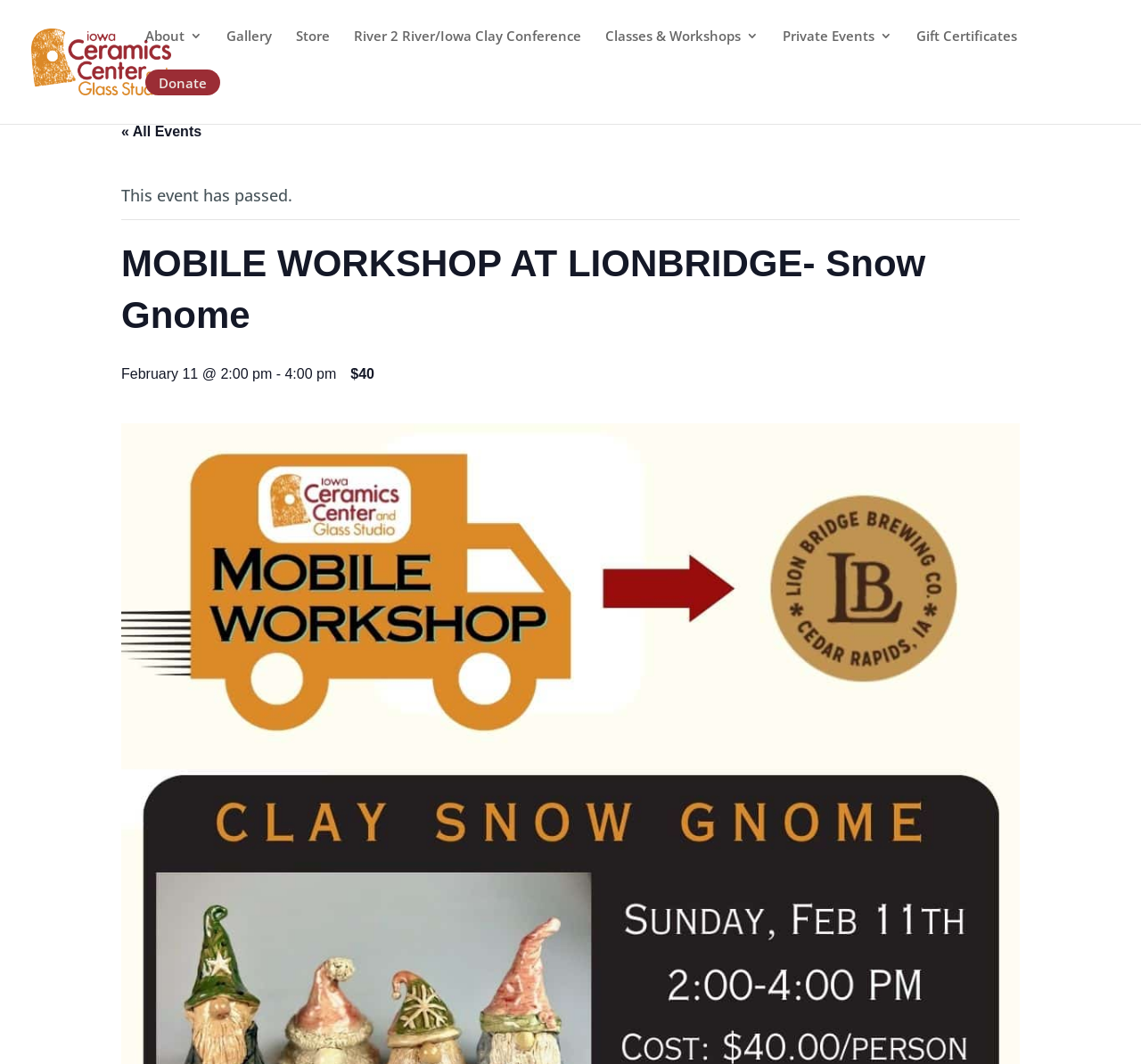Based on what you see in the screenshot, provide a thorough answer to this question: What is the duration of the mobile workshop?

I found the duration of the mobile workshop by looking at the heading that says 'February 11 @ 2:00 pm - 4:00 pm', which indicates that the event starts at 2:00 pm and ends at 4:00 pm, making it a 2-hour event.